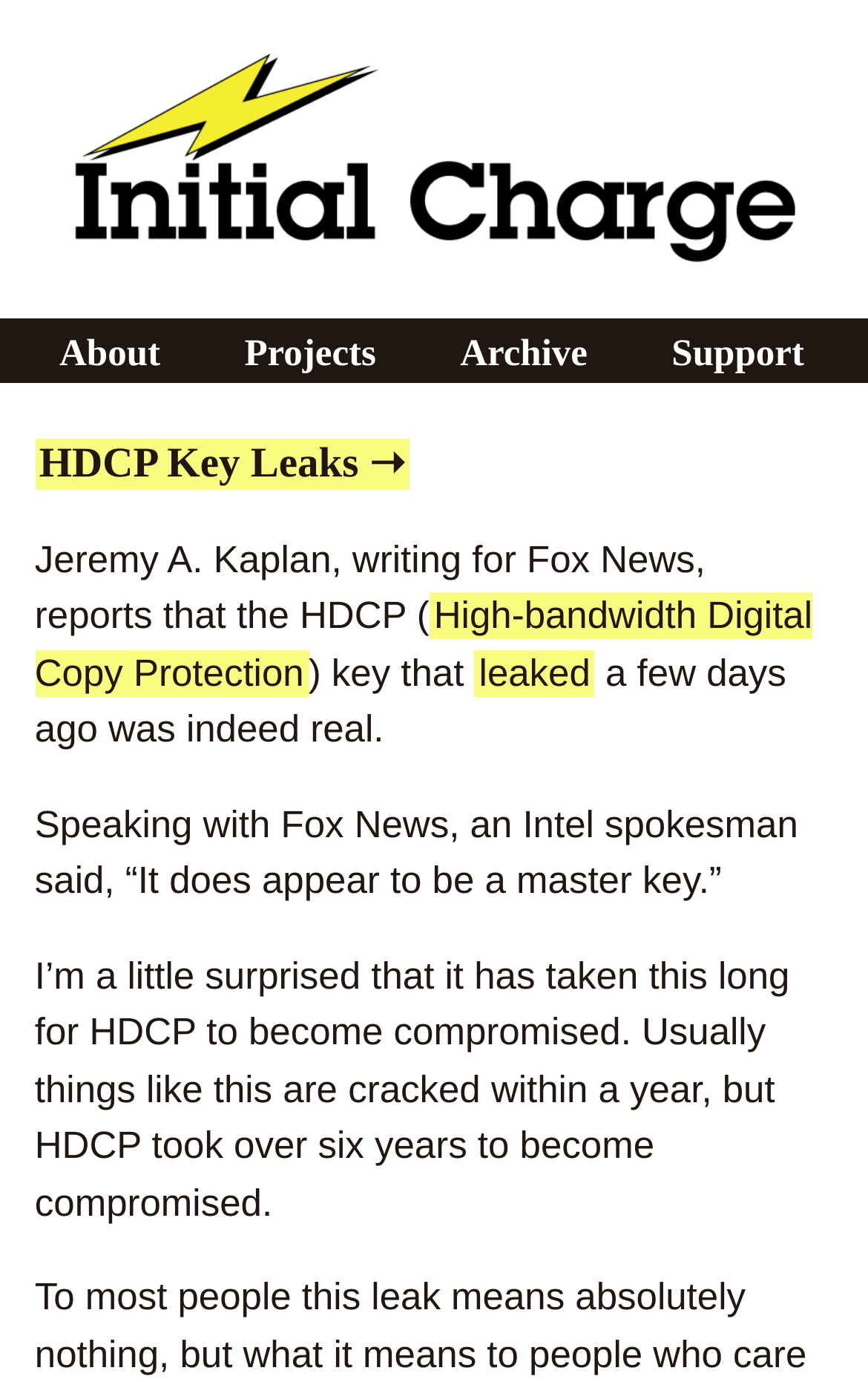Find the bounding box coordinates of the clickable element required to execute the following instruction: "visit About page". Provide the coordinates as four float numbers between 0 and 1, i.e., [left, top, right, bottom].

[0.068, 0.24, 0.185, 0.27]